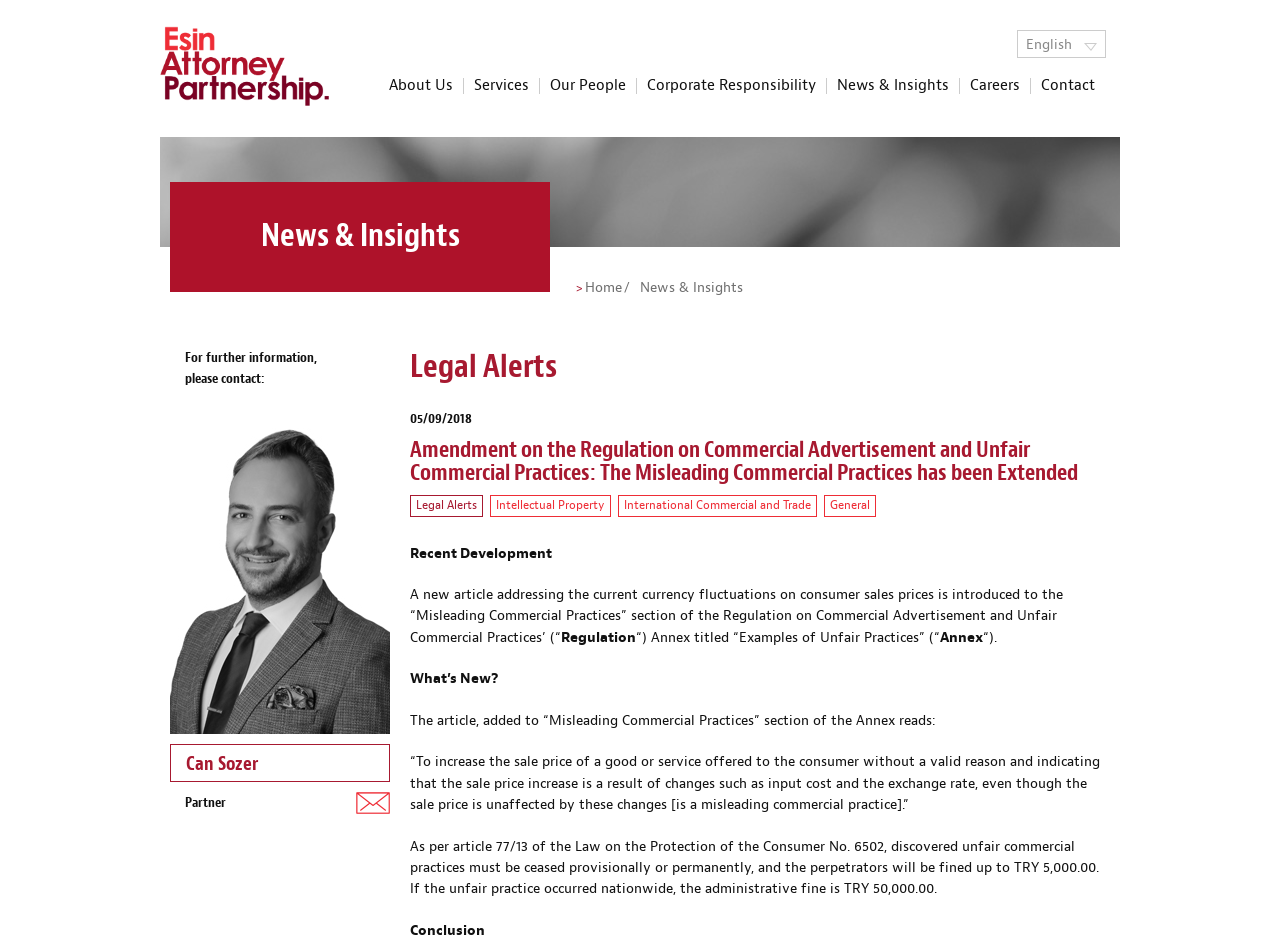Identify the bounding box of the HTML element described as: "parent_node: Can Sozer".

[0.278, 0.835, 0.305, 0.86]